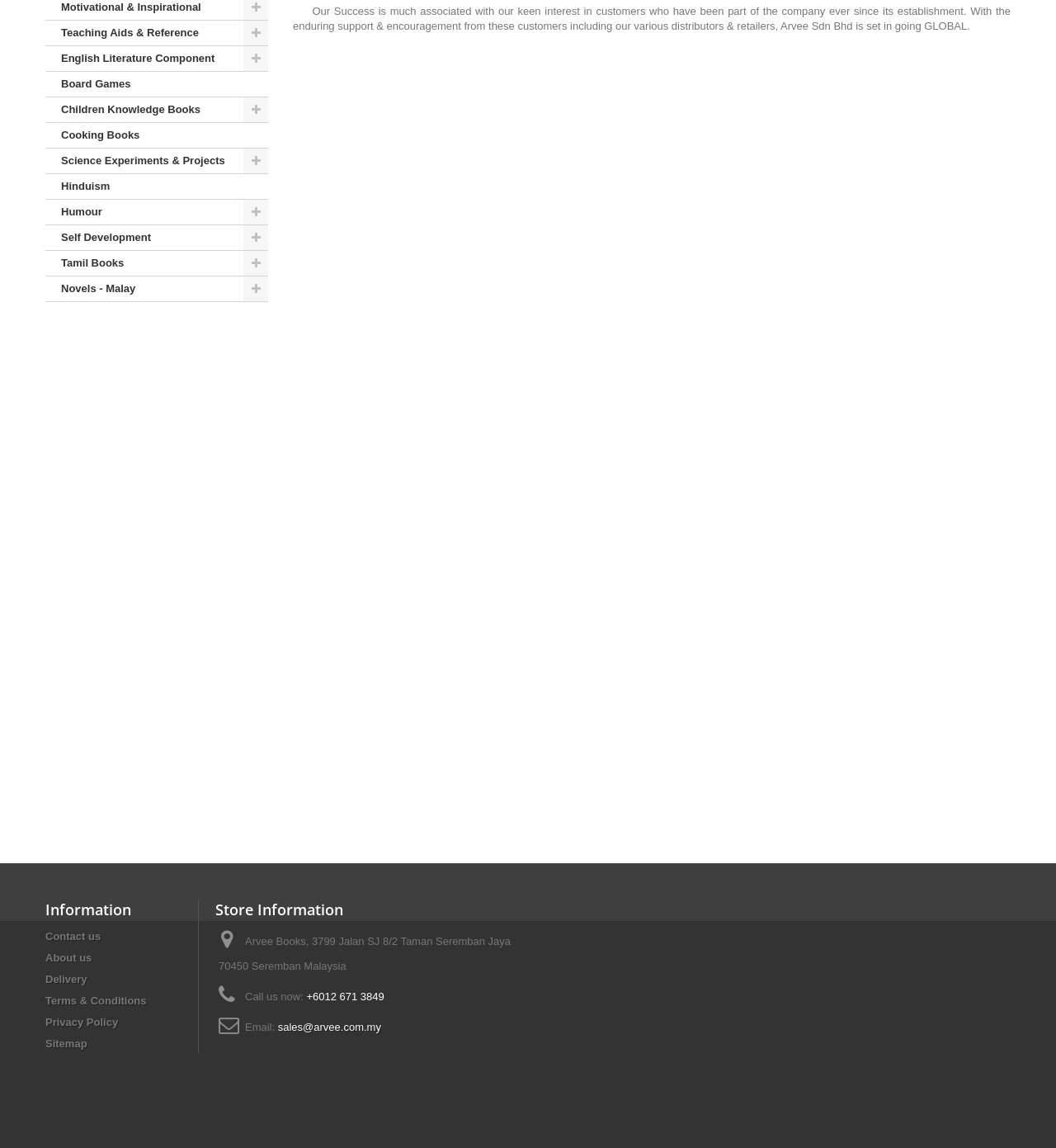Given the element description: "Self Development", predict the bounding box coordinates of this UI element. The coordinates must be four float numbers between 0 and 1, given as [left, top, right, bottom].

[0.043, 0.196, 0.254, 0.219]